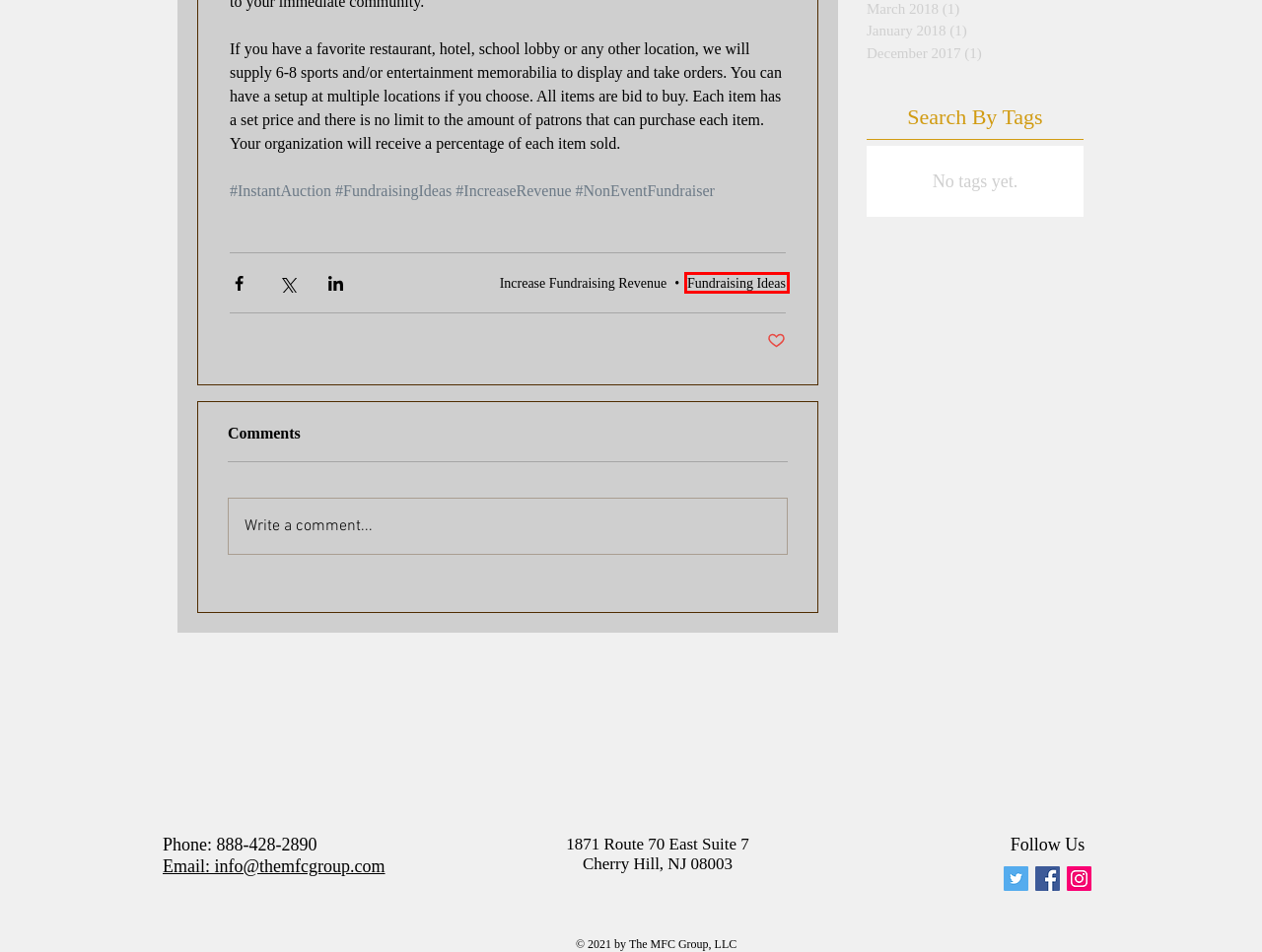You have a screenshot of a webpage with a red bounding box highlighting a UI element. Your task is to select the best webpage description that corresponds to the new webpage after clicking the element. Here are the descriptions:
A. #IncreaseRevenue
B. January - 2018
C. Increase Fundraising Revenue
D. #InstantAuction
E. #FundraisingIdeas
F. Fundraising Ideas
G. December - 2017
H. #NonEventFundraiser

F